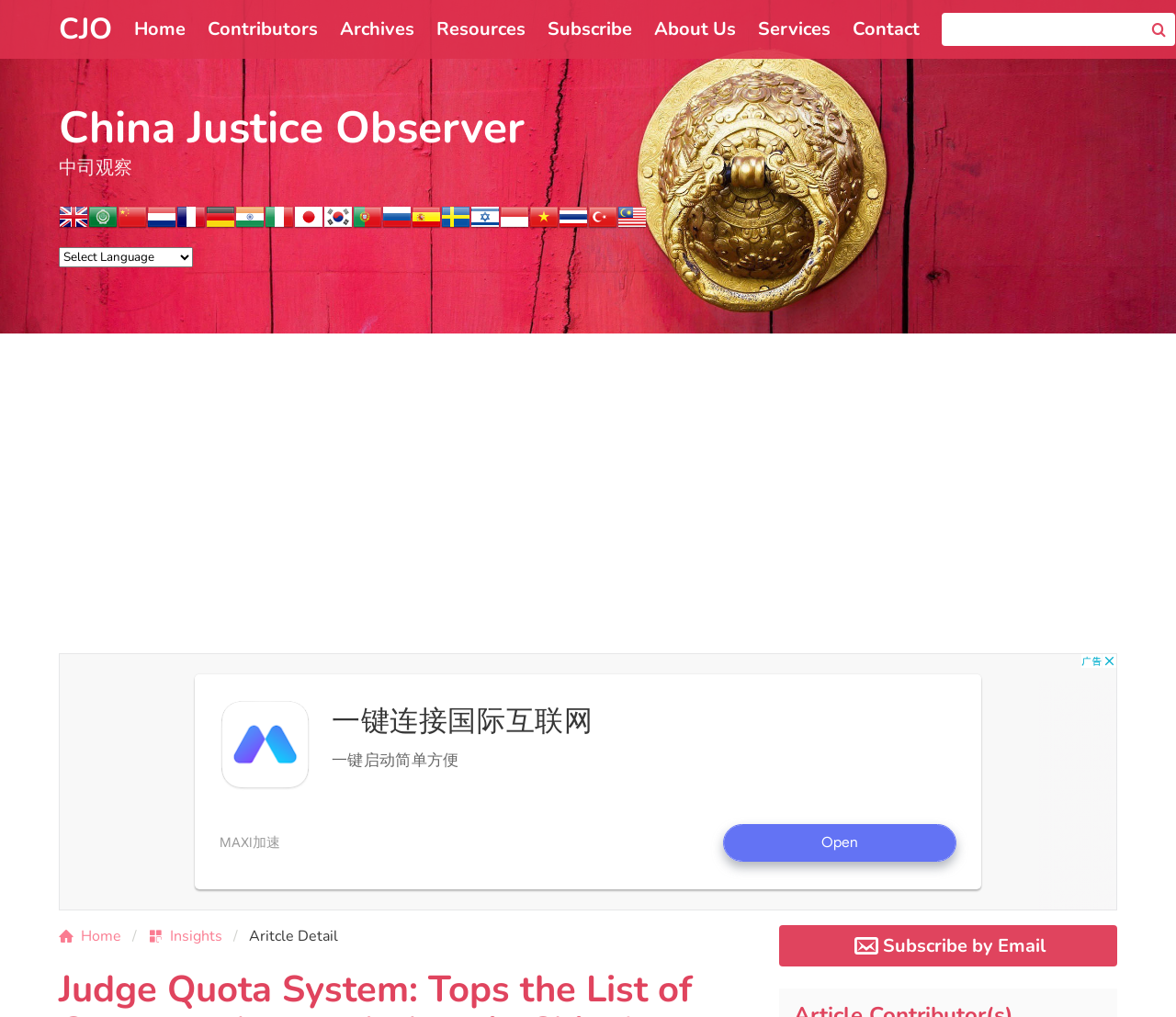Look at the image and write a detailed answer to the question: 
How many language options are available?

The language options are listed as links below the heading, and there are 15 options available, including English, Arabic, Chinese (Simplified), and others.